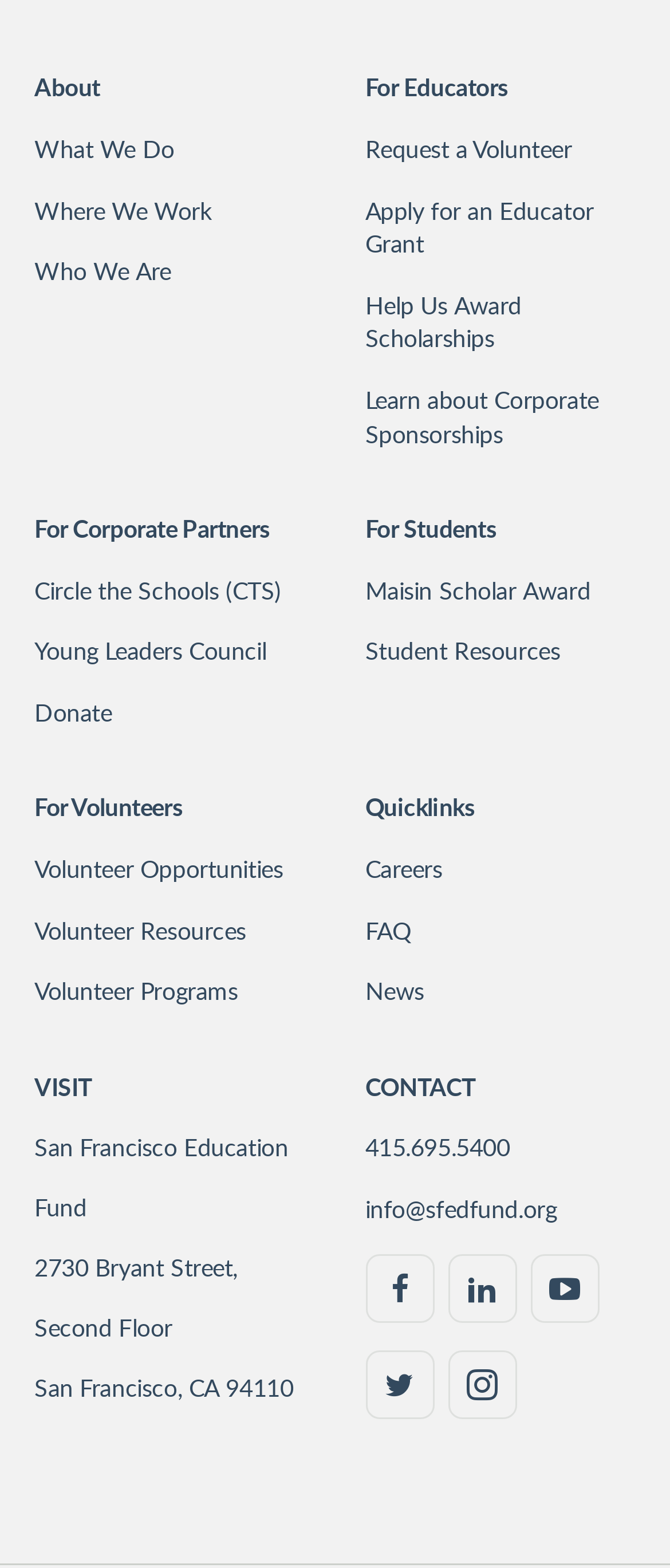What is the phone number of the San Francisco Education Fund?
Please provide a single word or phrase answer based on the image.

415.695.5400